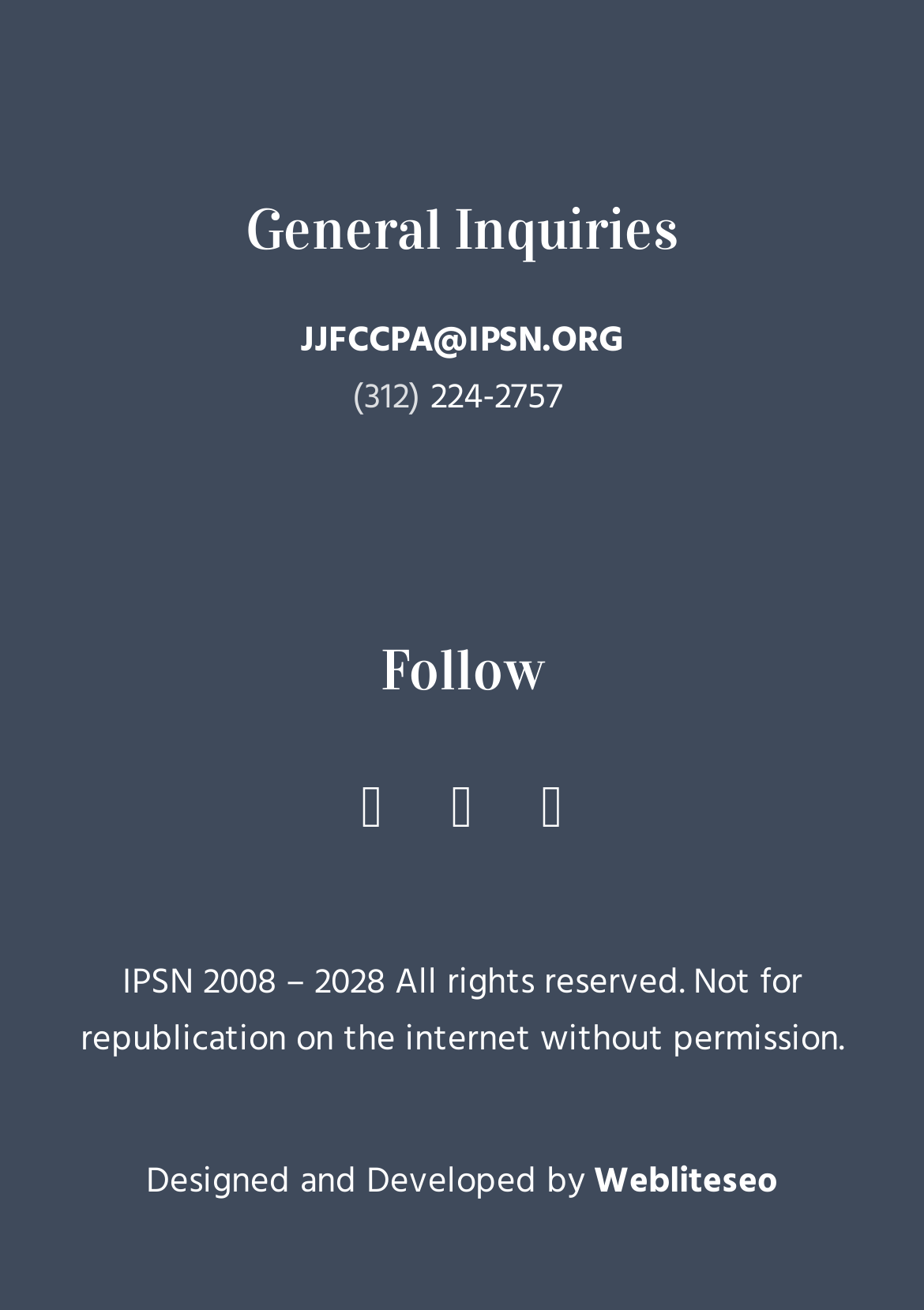Given the webpage screenshot, identify the bounding box of the UI element that matches this description: "Instagram".

[0.468, 0.592, 0.532, 0.638]